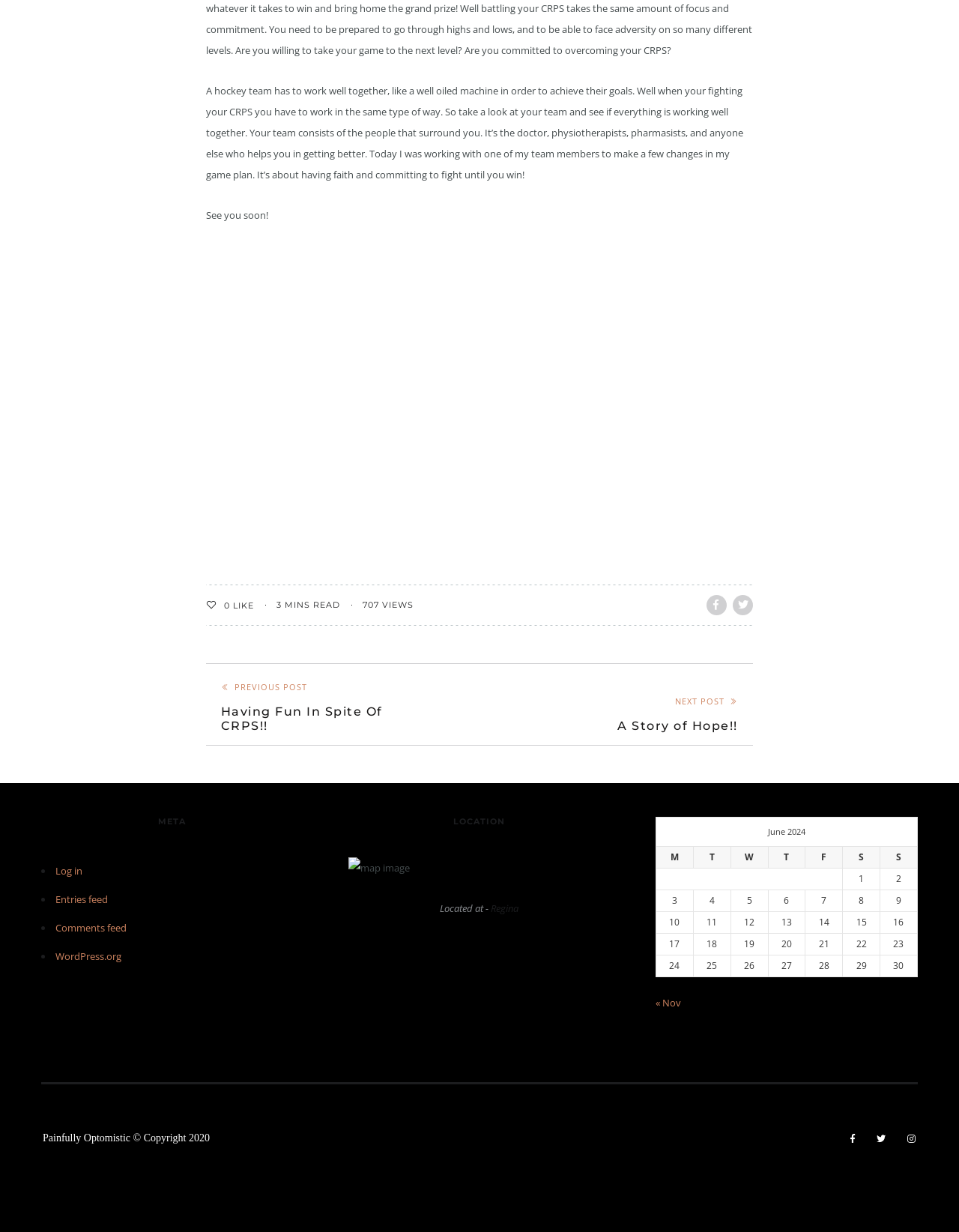Bounding box coordinates are specified in the format (top-left x, top-left y, bottom-right x, bottom-right y). All values are floating point numbers bounded between 0 and 1. Please provide the bounding box coordinate of the region this sentence describes: WordPress.org

[0.058, 0.771, 0.127, 0.782]